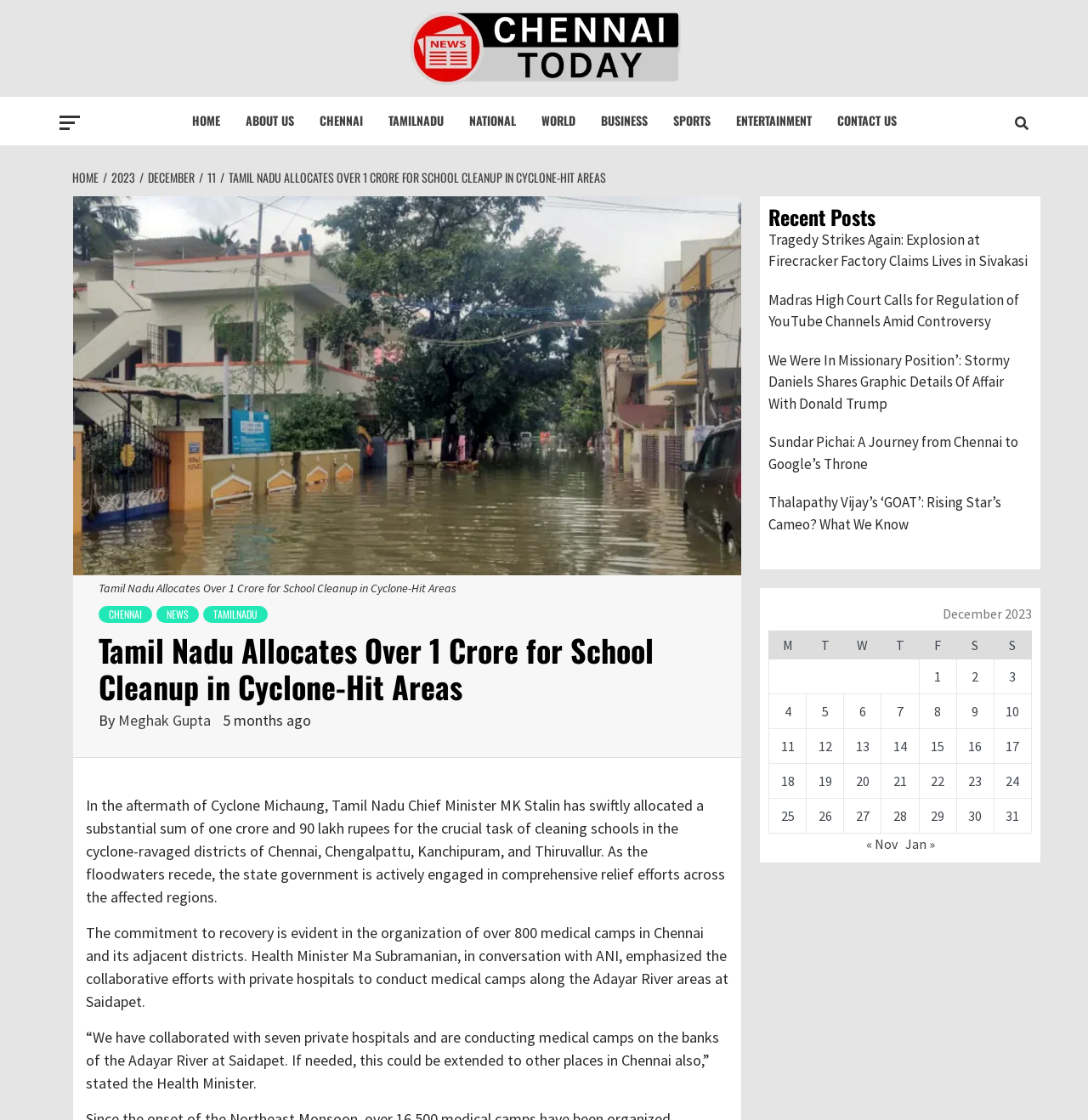What is the amount allocated by Tamil Nadu Chief Minister for school cleanup?
Based on the image, give a one-word or short phrase answer.

1 crore and 90 lakh rupees